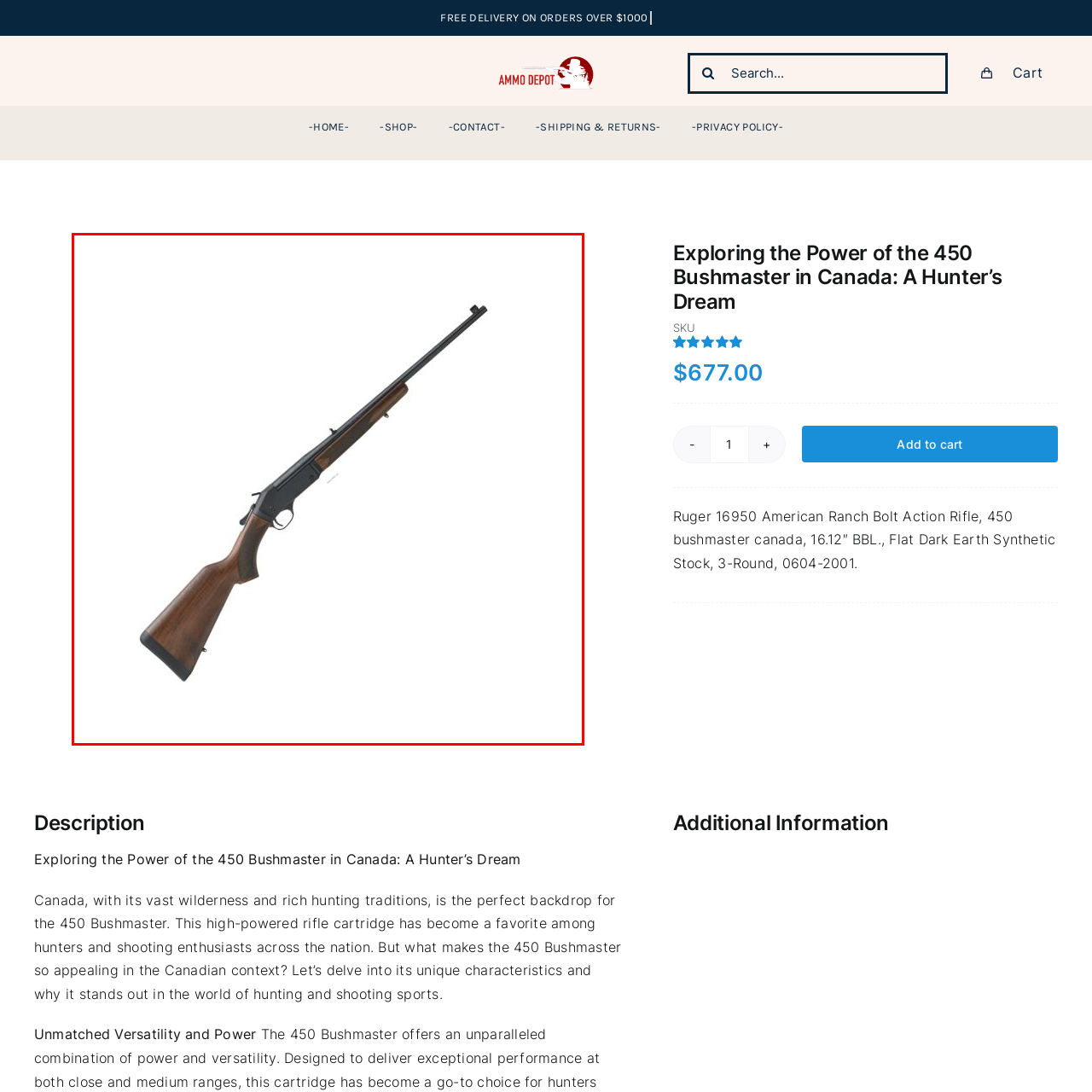Inspect the area marked by the red box and provide a short answer to the question: What is the rifle's primary use?

Hunting